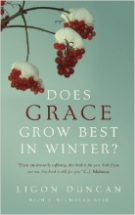Give a thorough description of the image, including any visible elements and their relationships.

The image features the book cover of "Does Grace Grow Best in Winter?" written by Ligon Duncan. The cover showcases a serene design with a light blue background, accentuated by delicate white flowers and red berries, evoking a sense of tranquility and reflection. The title is prominently displayed in a bold, elegant font, asking a thought-provoking question about the nature of grace, suggesting themes of endurance and growth during challenging times. Ligon Duncan, alongside J. Nicholas Reid, is credited on the lower part of the cover, implying a collaborative effort in conveying this insightful message. The composition invites readers to ponder the significance of grace amidst the metaphorical winters of life.